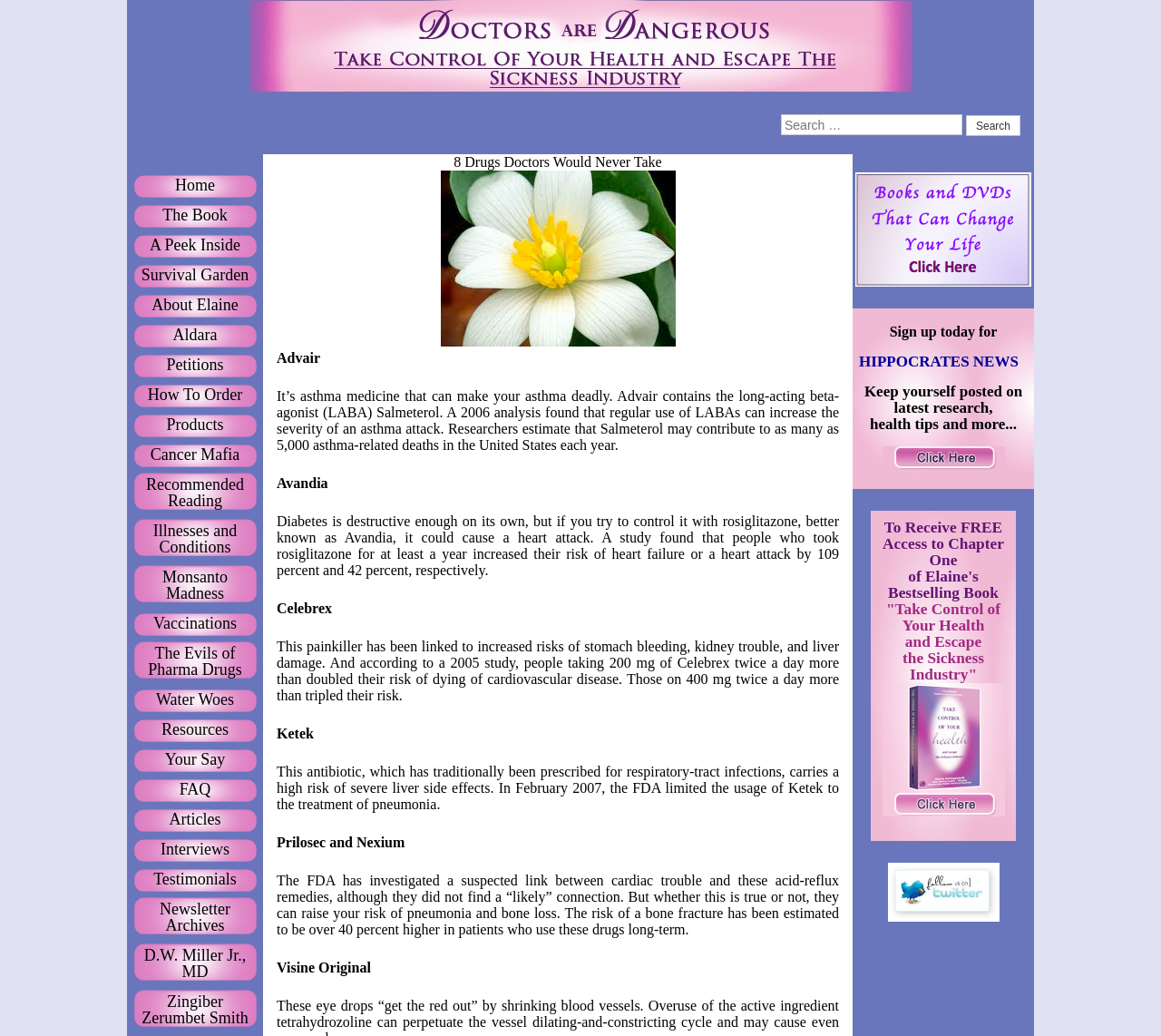Highlight the bounding box coordinates of the region I should click on to meet the following instruction: "Search for something".

[0.673, 0.11, 0.829, 0.13]